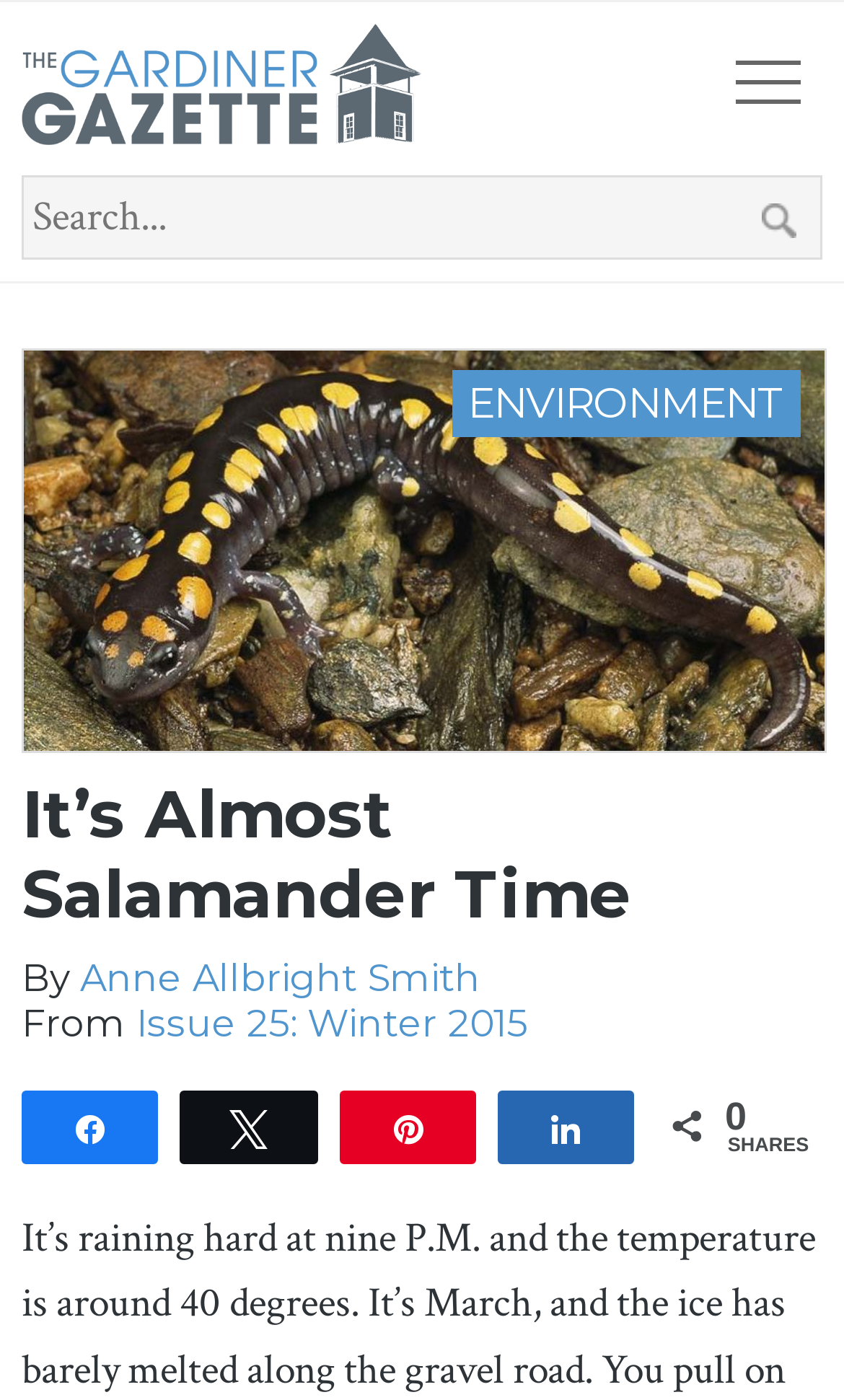How many shares does the article have?
Offer a detailed and exhaustive answer to the question.

The number of shares can be found in the StaticText '0' which is located next to the 'SHARES' text.